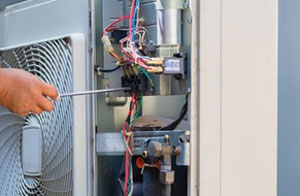Analyze the image and provide a detailed caption.

The image depicts a technician performing maintenance on an air conditioning unit. The focus is on the intricate internal components of the system, showing a variety of wires and connectors, indicative of the complexities involved in air conditioning installation and repair. A person is seen holding a tool, possibly a wrench or screwdriver, working on the electrical connections and mechanisms inside the unit. This maintenance is crucial for ensuring the efficiency and effectiveness of the air conditioning system, allowing it to effectively cool spaces, especially during hot summer months. Such installations and repairs are essential for optimal heating and cooling performance, reflecting the importance of professional service in maintaining home comfort in Birtley and surrounding areas.